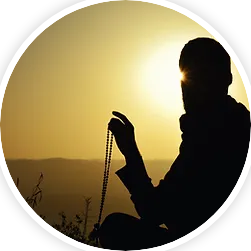Illustrate the image with a detailed and descriptive caption.

The image depicts a silhouette of a person sitting in meditation, holding a mala (prayer beads) against a stunning sunset backdrop. The sun casts a warm, golden glow, illuminating the scene and emphasizing the tranquil atmosphere of the moment. This visual representation resonates with the themes of Mantra and Nada Yoga, highlighting a transformative journey through sound and meditation. The figure's serene pose and focused demeanor suggest a deep connection to spiritual practice and self-discovery, embodying the essence of mindfulness and inner peace integral to these yogic traditions.